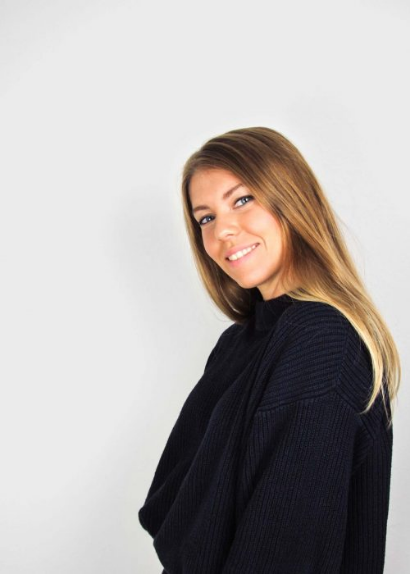Describe the image thoroughly, including all noticeable details.

This image features a young woman with long, wavy hair, smiling warmly as she poses against a light gray background. She is wearing a dark, textured sweater, and her relaxed posture and engaging expression convey a comfortable and approachable demeanor. The overall composition emphasizes her friendly nature and highlights her confidence, making it a striking visual representation that complements the surrounding text about her journey as an industrial designer and watercolor artist.